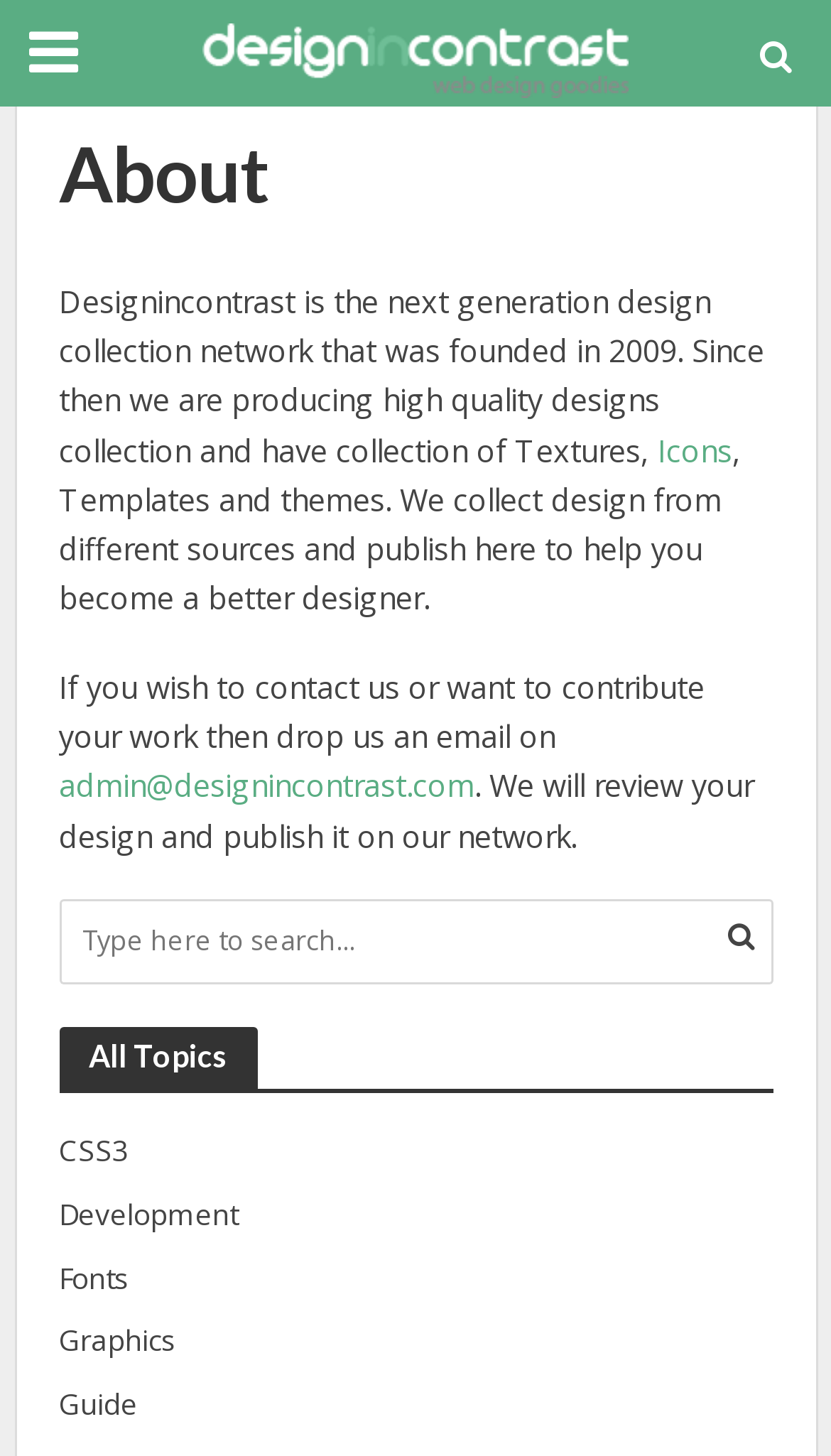Please answer the following question as detailed as possible based on the image: 
What are the categories of topics available on this website?

The categories of topics available on this website can be found in the links below the 'All Topics' heading, which include 'CSS3', 'Development', 'Fonts', 'Graphics', and 'Guide'.